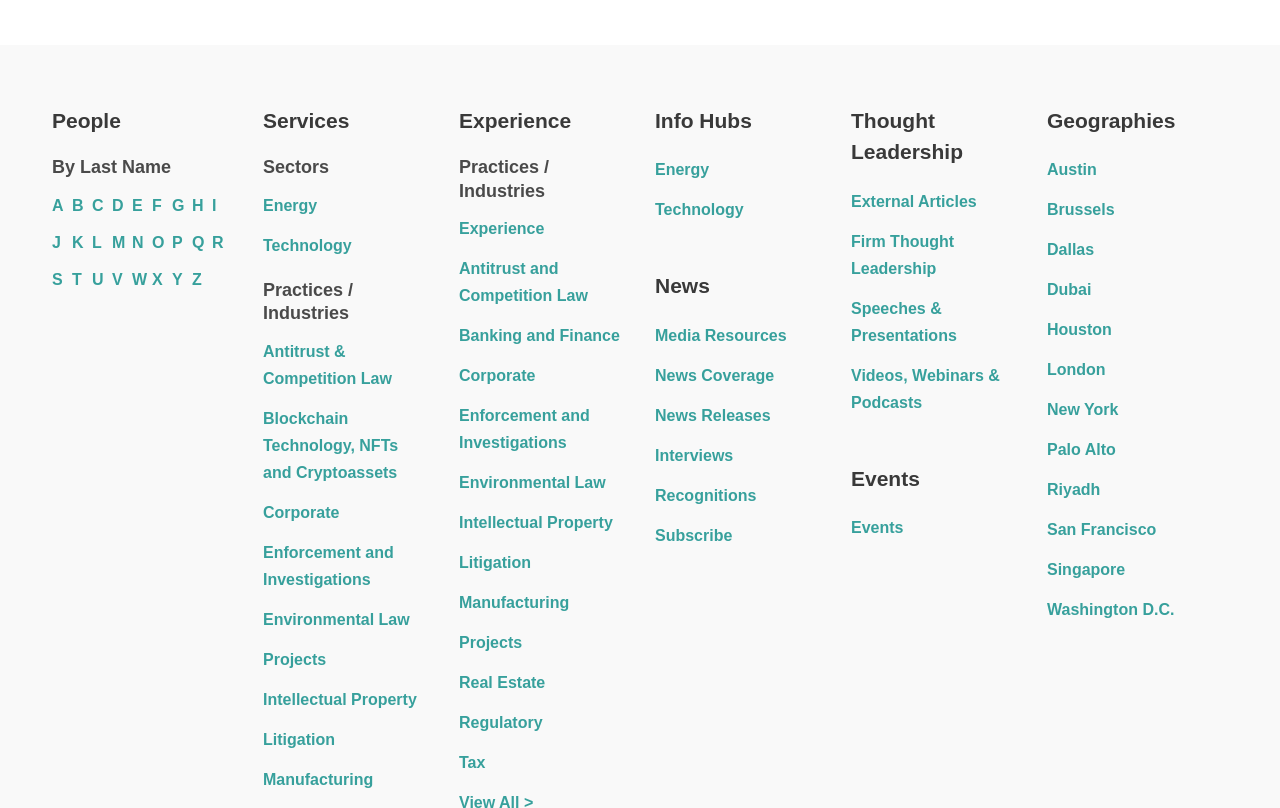What is the first letter of the last name?
Please respond to the question with a detailed and well-explained answer.

The webpage has a section 'People' with a subheading 'By Last Name'. The first link under this section is 'A', which suggests that the first letter of the last name is 'A'.